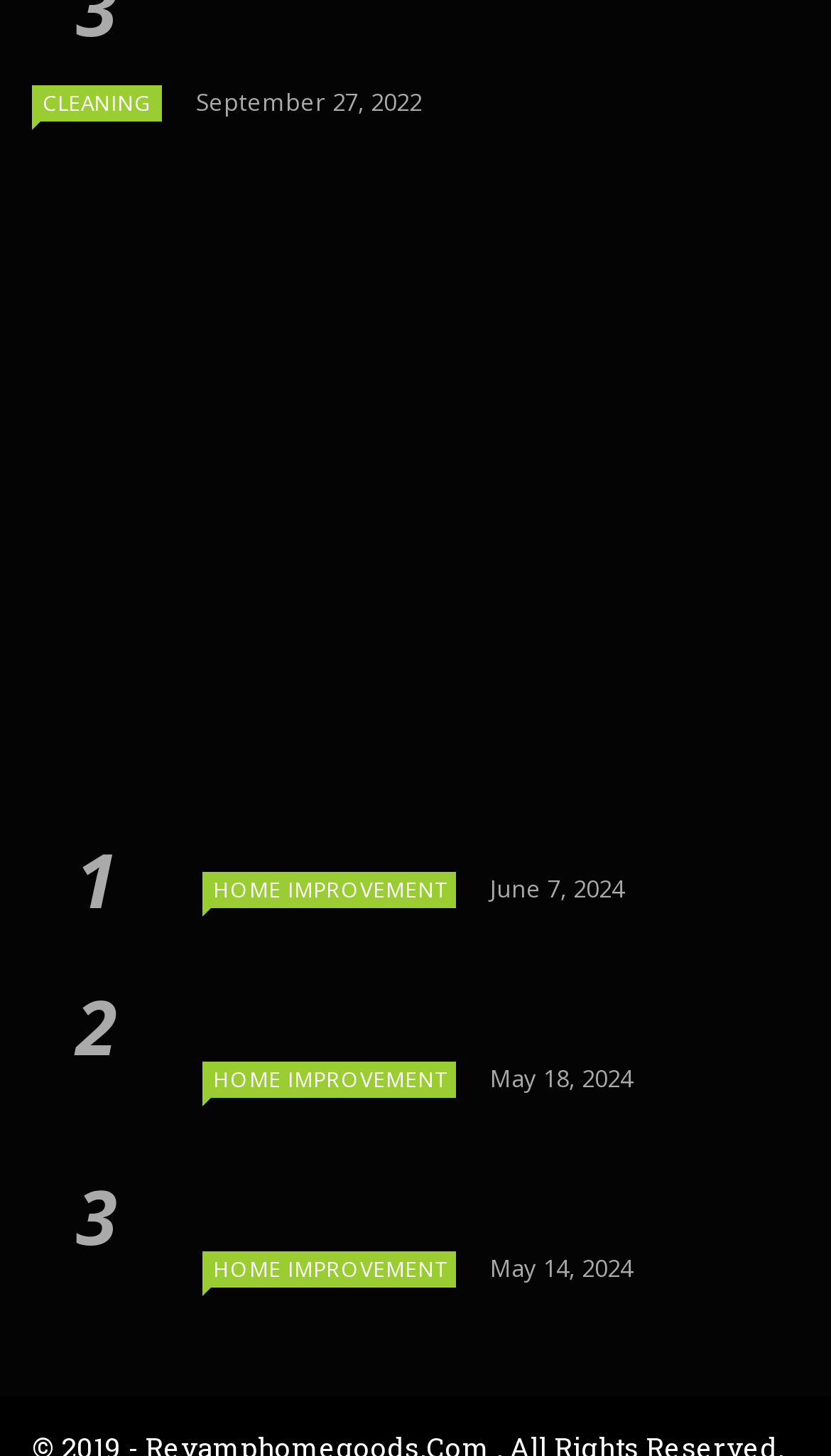From the screenshot, find the bounding box of the UI element matching this description: "Home Improvement". Supply the bounding box coordinates in the form [left, top, right, bottom], each a float between 0 and 1.

[0.244, 0.73, 0.549, 0.755]